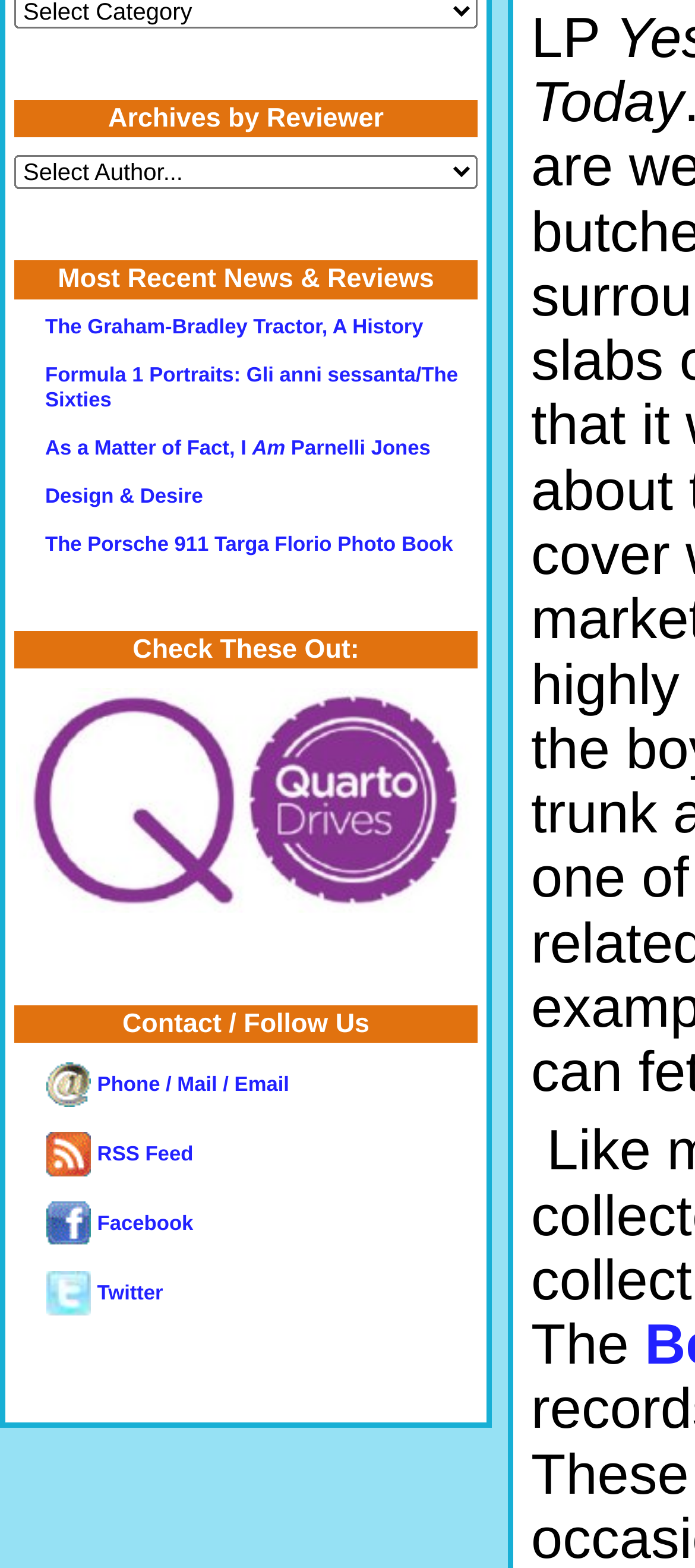Provide a single word or phrase to answer the given question: 
How many social media links are there?

3